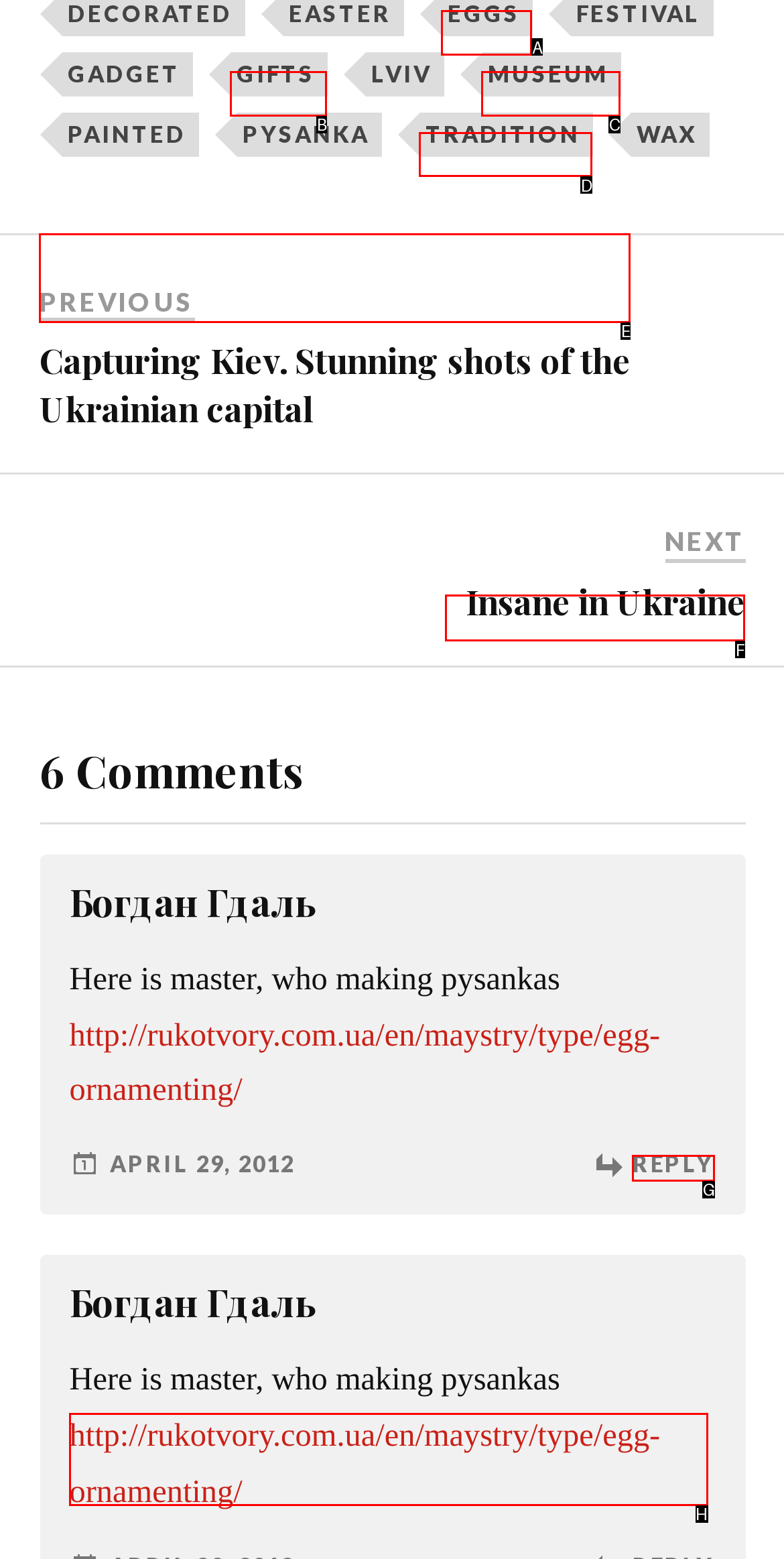Identify the letter of the UI element I need to click to carry out the following instruction: View Capturing Kiev article

E